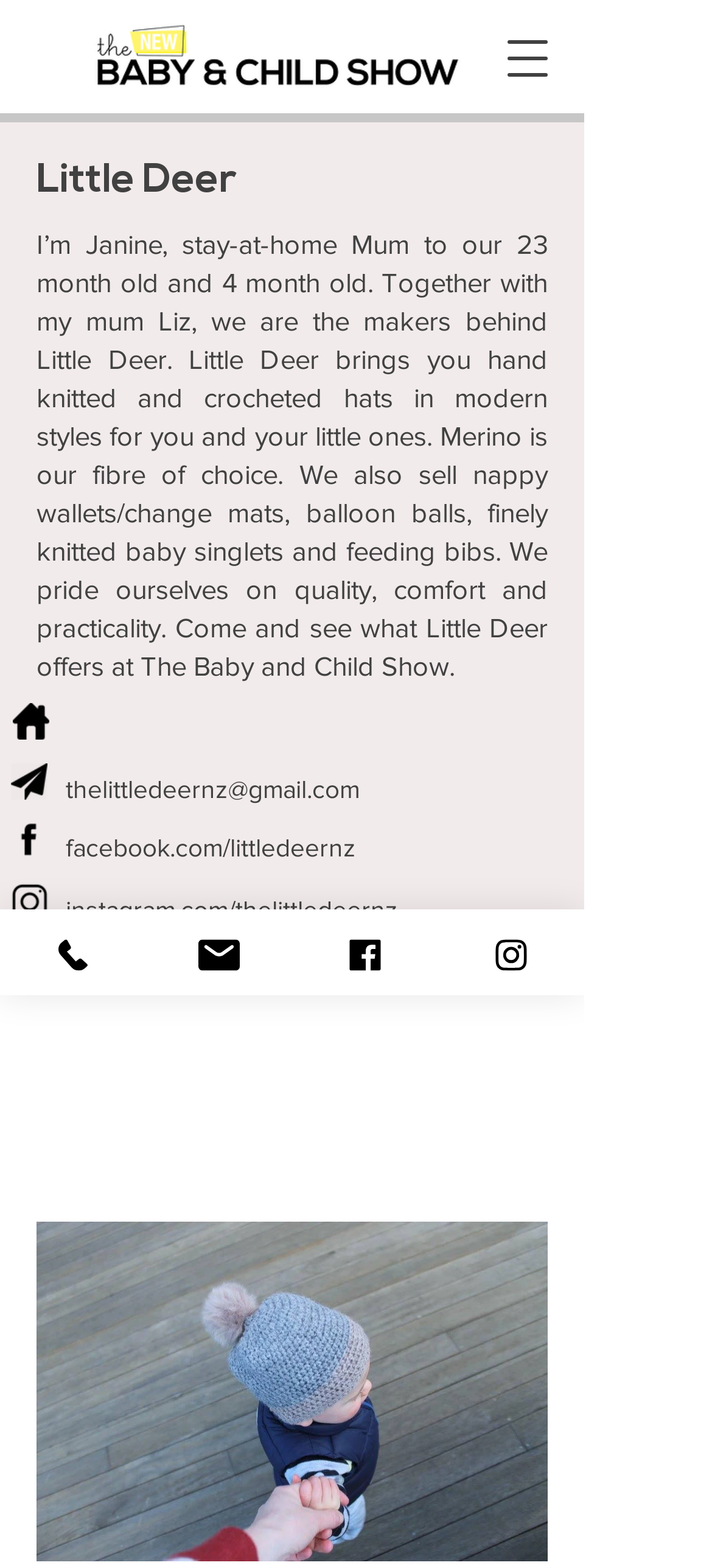Please locate the UI element described by "Home" and provide its bounding box coordinates.

None